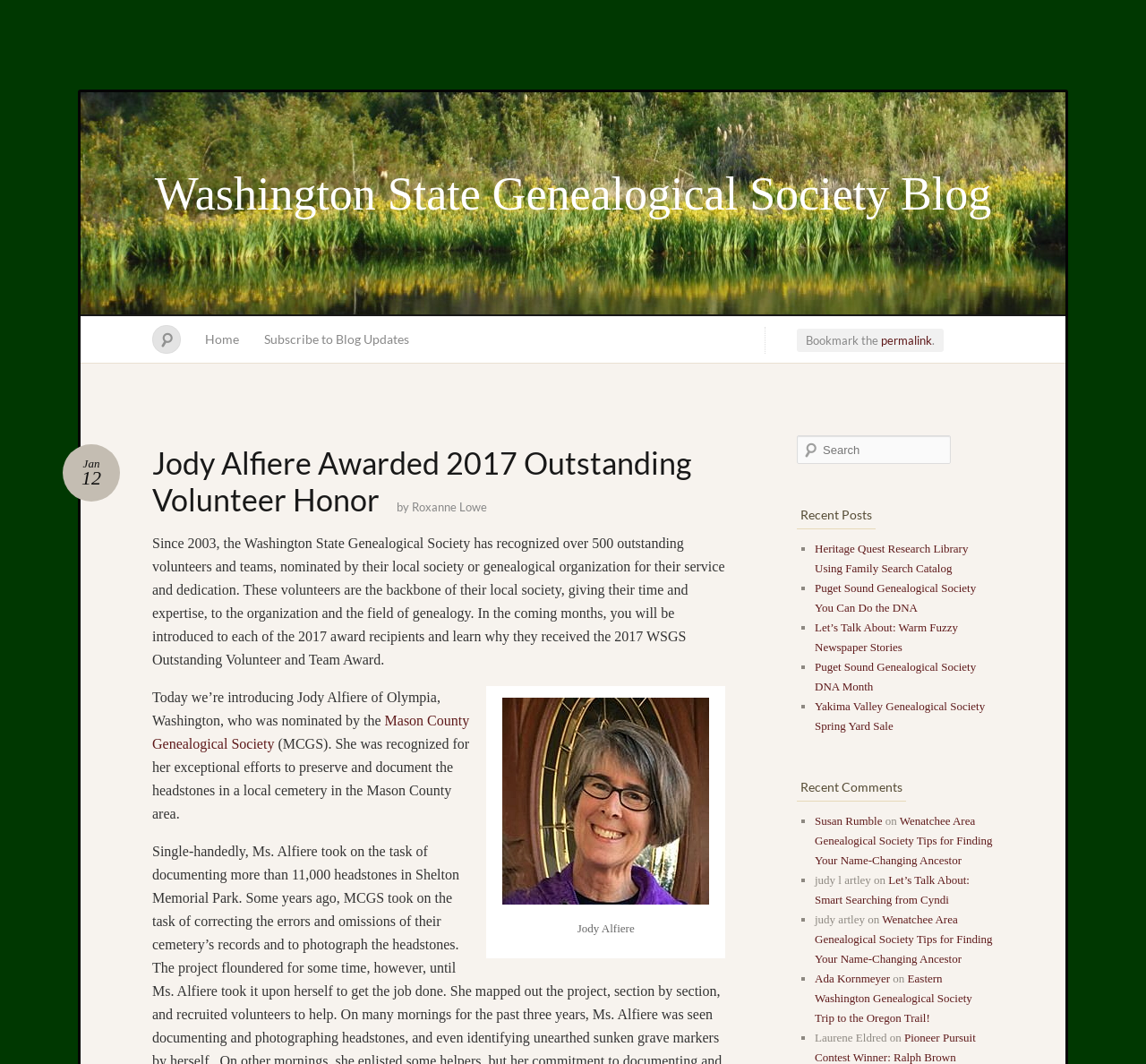What is the purpose of the Washington State Genealogical Society?
Provide a detailed answer to the question, using the image to inform your response.

The answer can be found in the article content, where it is mentioned that 'Since 2003, the Washington State Genealogical Society has recognized over 500 outstanding volunteers and teams, nominated by their local society or genealogical organization for their service and dedication'.